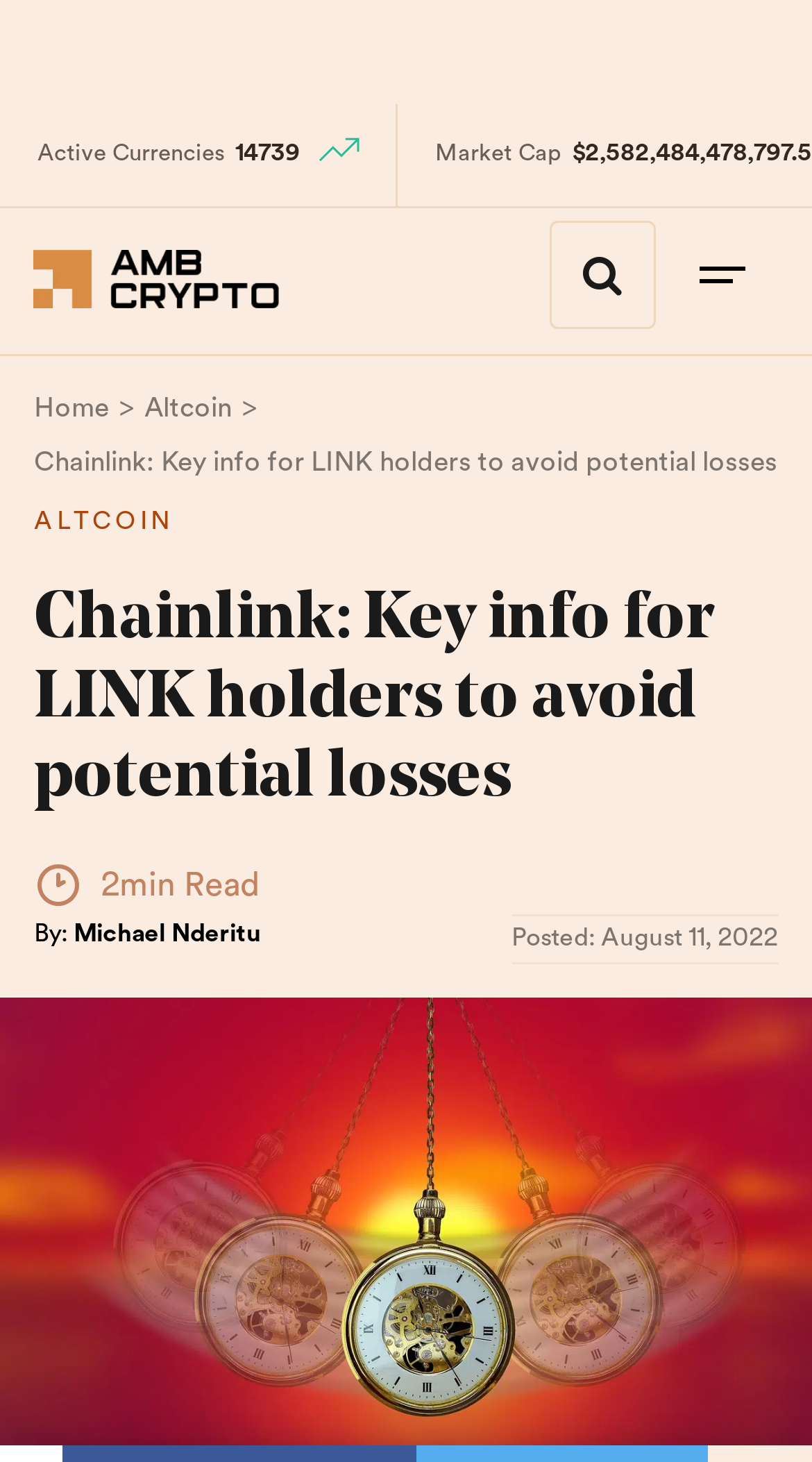Generate the text content of the main headline of the webpage.

Chainlink: Key info for LINK holders to avoid potential losses